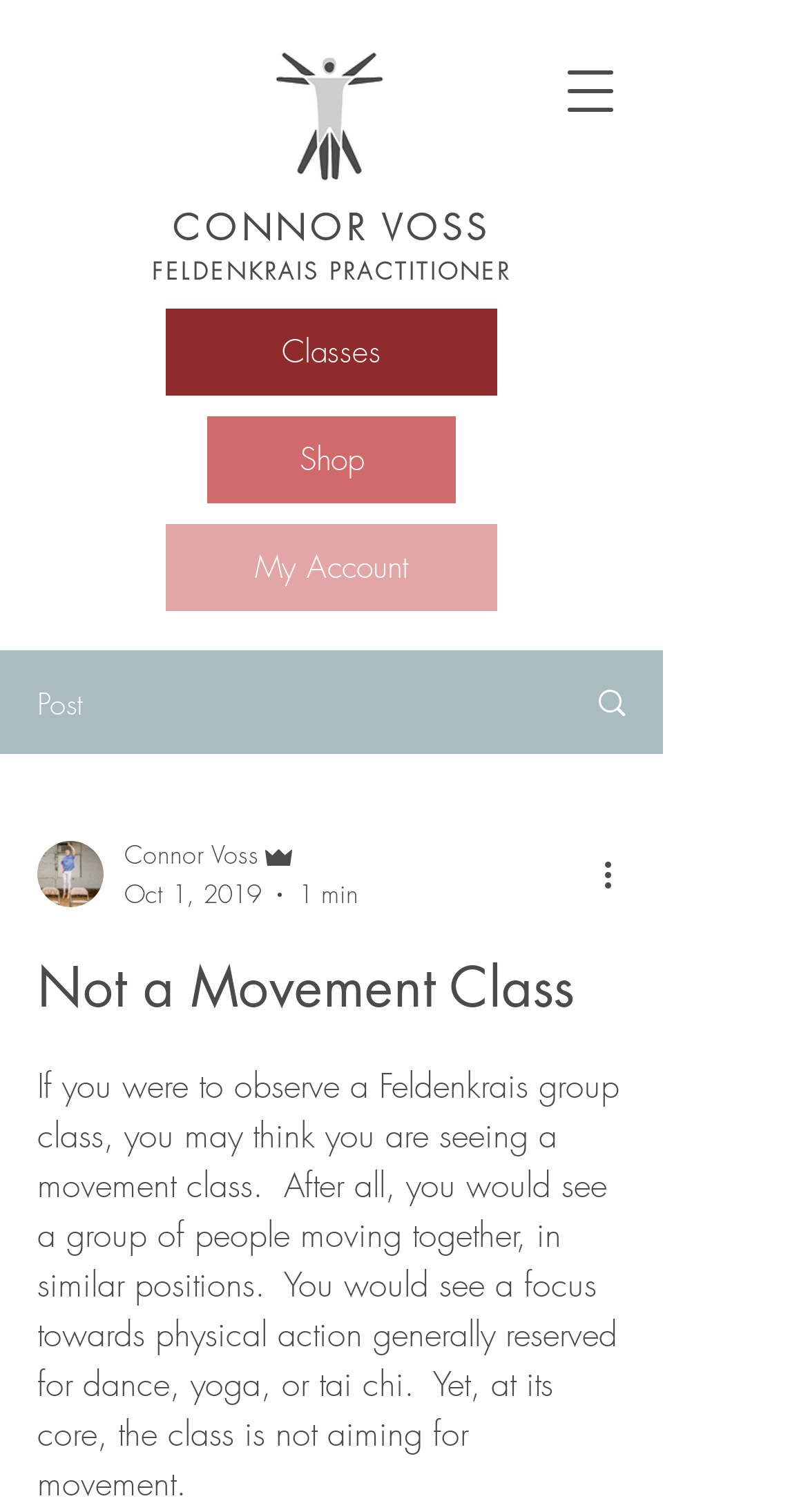Find and indicate the bounding box coordinates of the region you should select to follow the given instruction: "Go to classes page".

[0.205, 0.204, 0.615, 0.262]